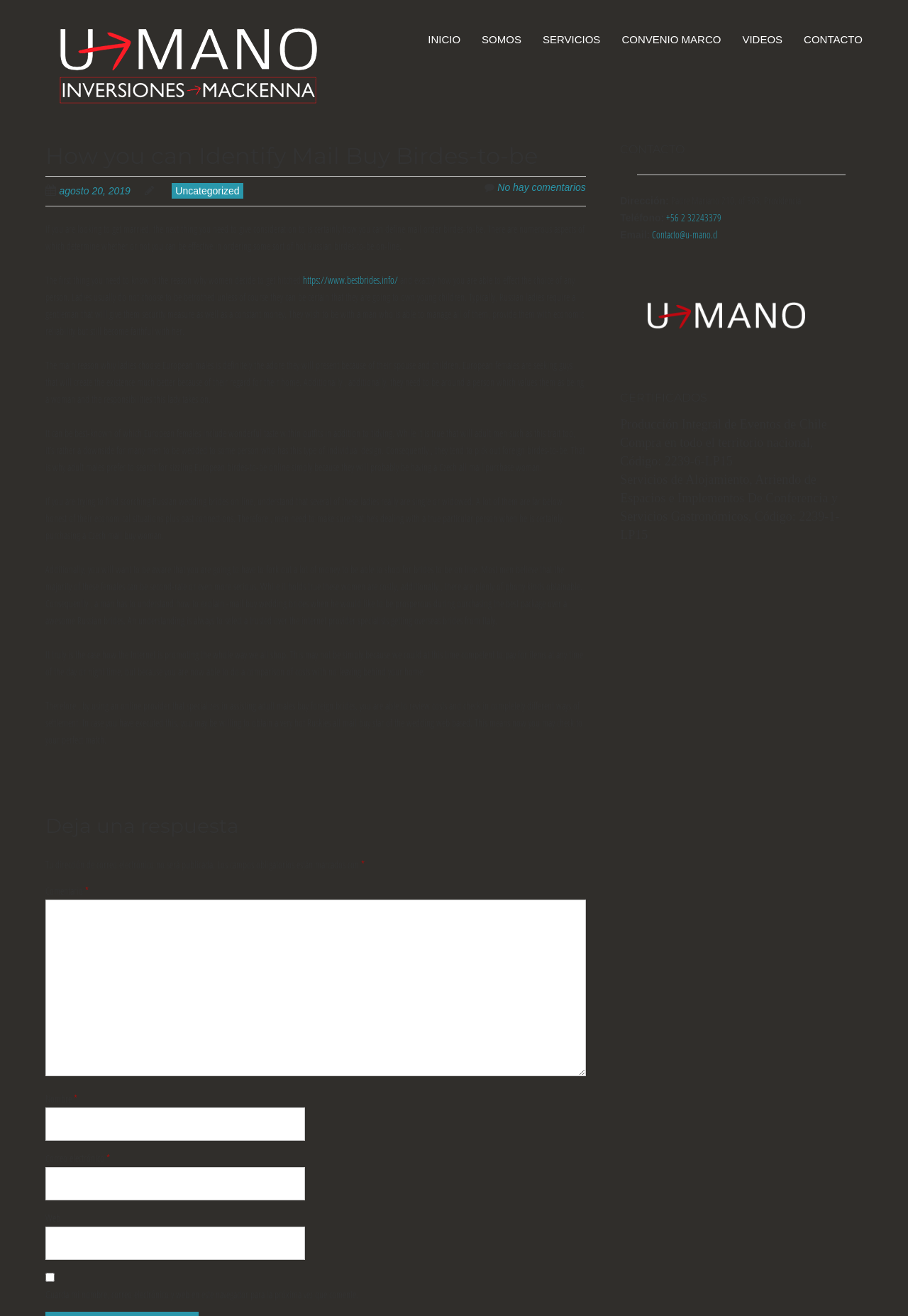What is the purpose of the website?
Look at the screenshot and respond with one word or a short phrase.

To assist men in finding foreign brides